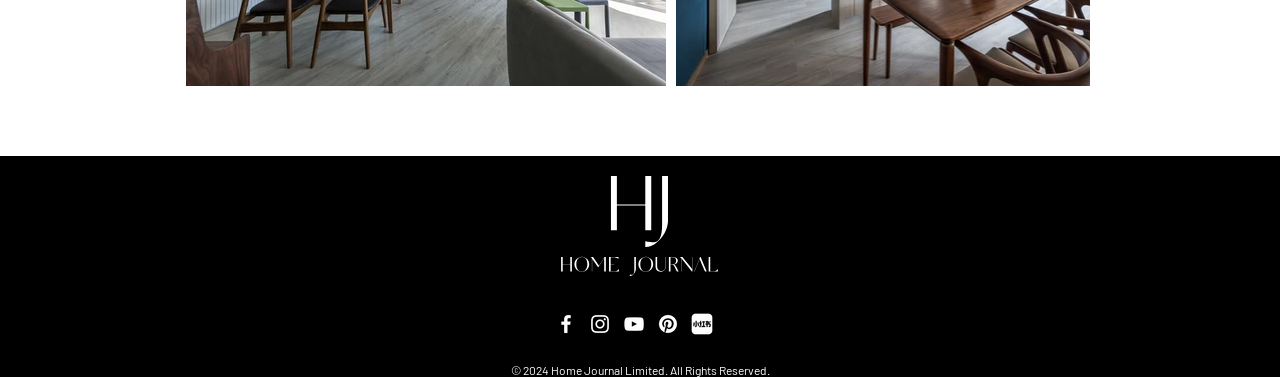How many social media platforms are listed?
Give a one-word or short phrase answer based on the image.

5